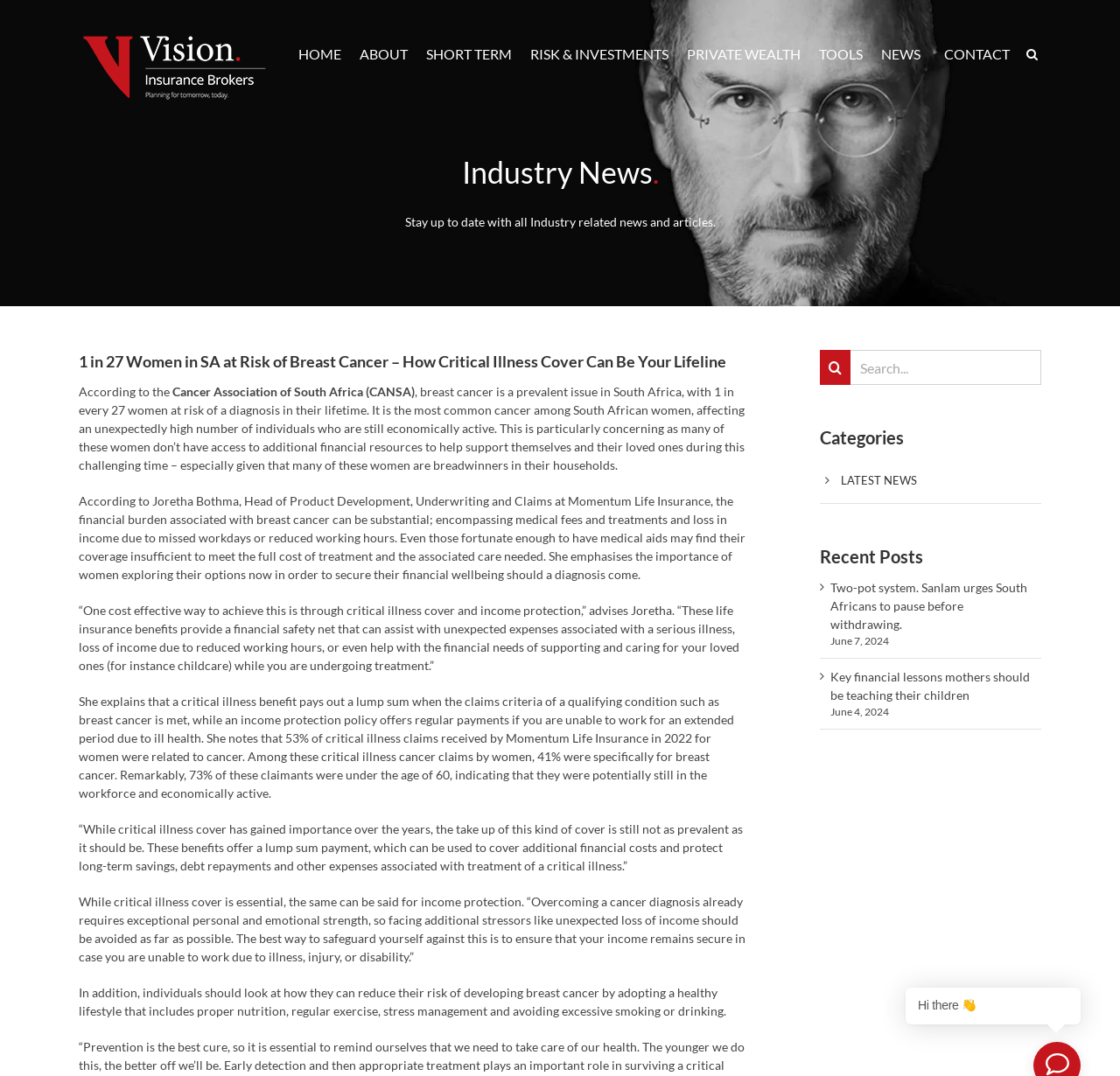What is the purpose of critical illness cover?
Based on the image, answer the question with a single word or brief phrase.

Provide a financial safety net